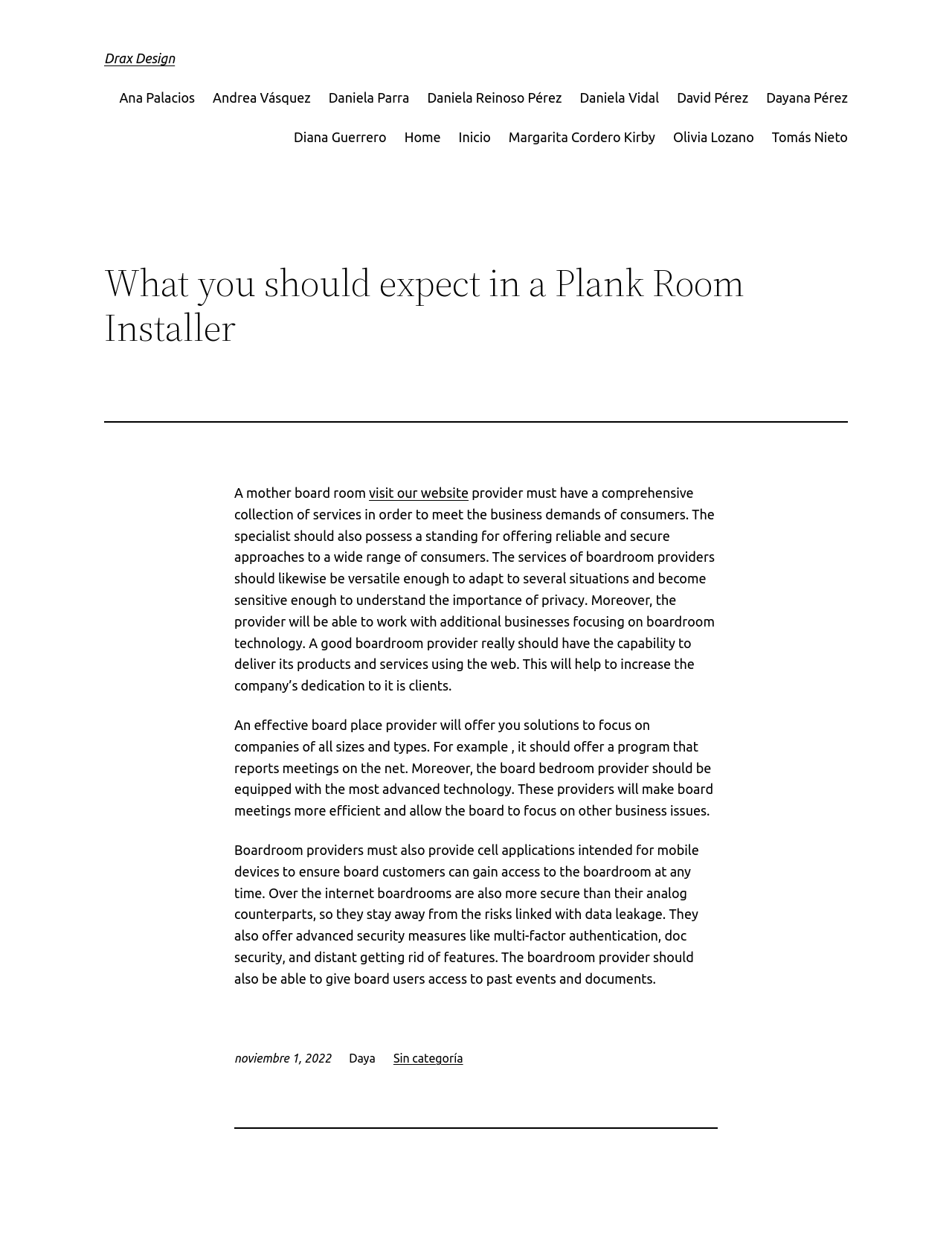Can you find the bounding box coordinates for the UI element given this description: "Daniela Reinoso Pérez"? Provide the coordinates as four float numbers between 0 and 1: [left, top, right, bottom].

[0.449, 0.07, 0.59, 0.088]